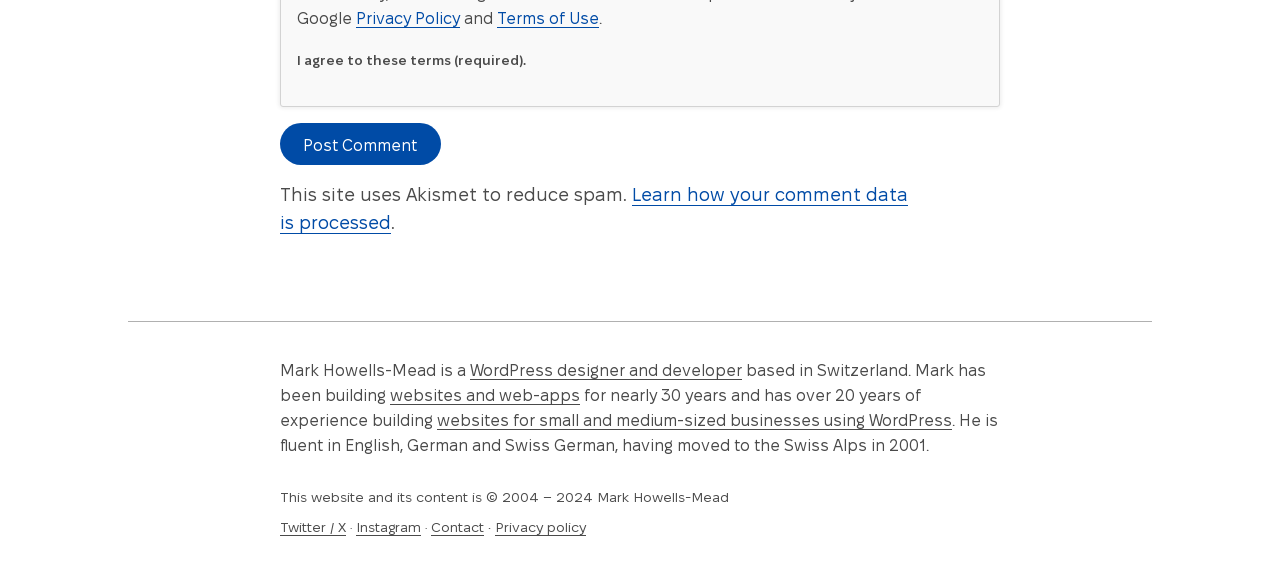Determine the bounding box coordinates of the clickable region to execute the instruction: "Contact Mark Howells-Mead". The coordinates should be four float numbers between 0 and 1, denoted as [left, top, right, bottom].

[0.337, 0.902, 0.378, 0.925]